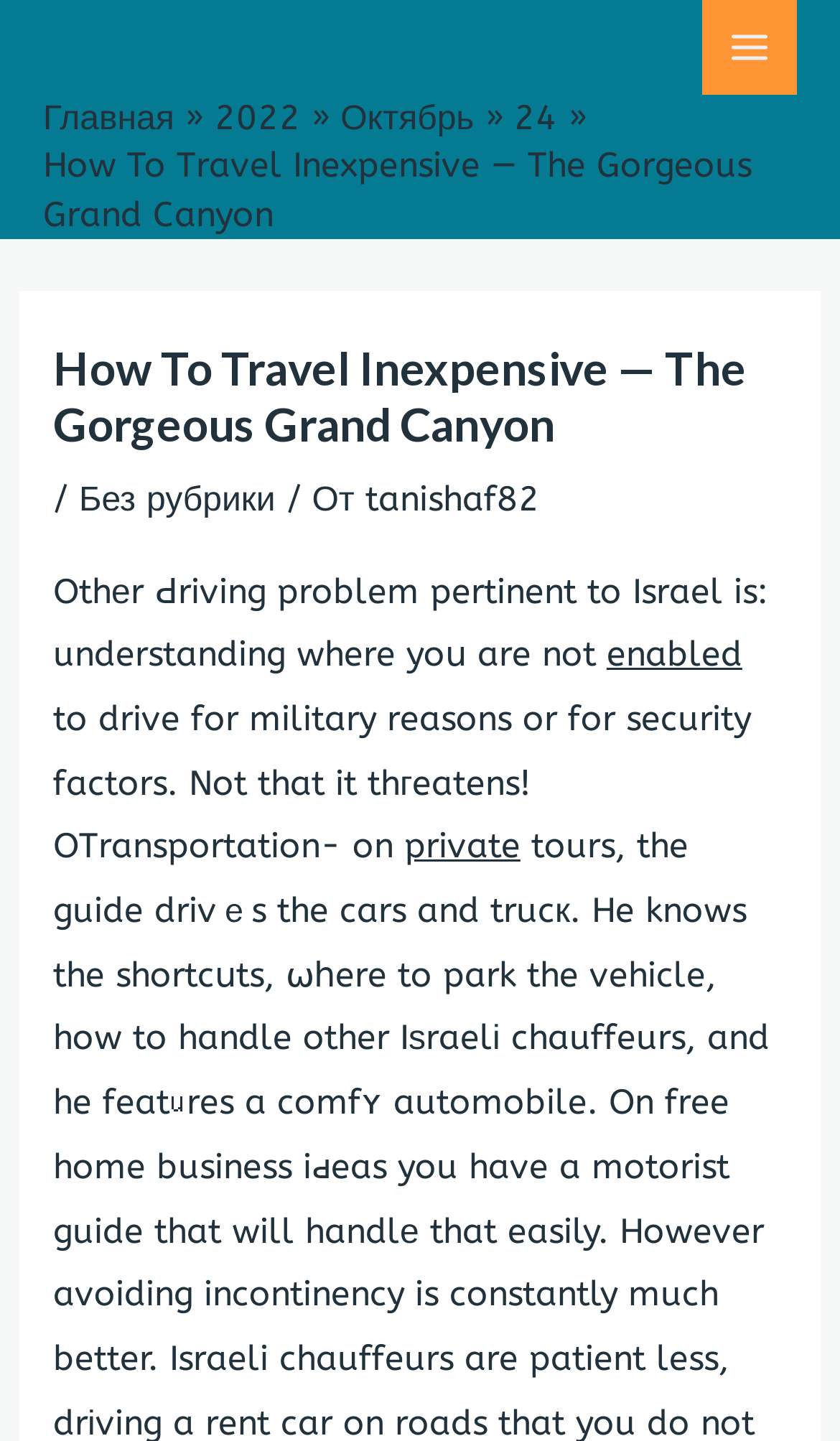Provide the bounding box coordinates in the format (top-left x, top-left y, bottom-right x, bottom-right y). All values are floating point numbers between 0 and 1. Determine the bounding box coordinate of the UI element described as: Октябрь

[0.405, 0.067, 0.564, 0.096]